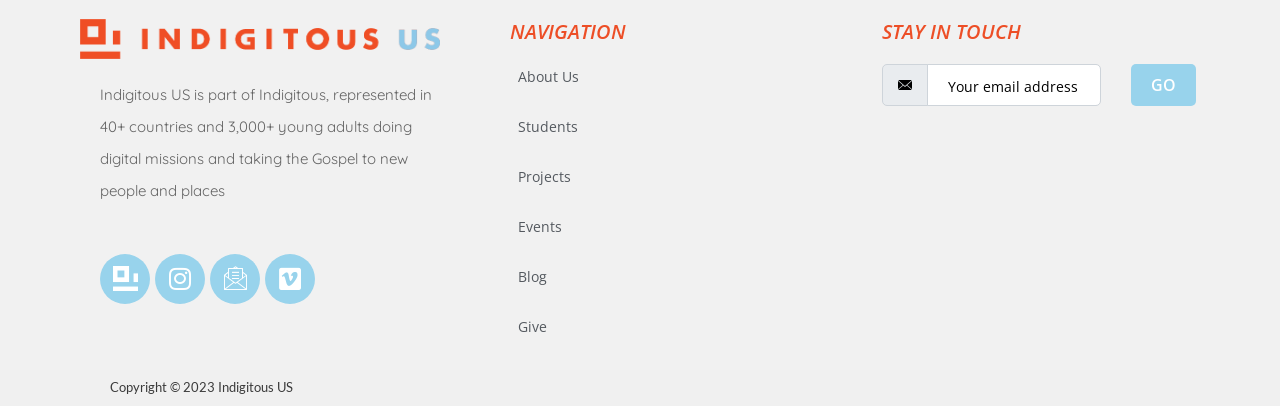Highlight the bounding box coordinates of the element that should be clicked to carry out the following instruction: "Click the About Us link". The coordinates must be given as four float numbers ranging from 0 to 1, i.e., [left, top, right, bottom].

[0.389, 0.128, 0.683, 0.251]